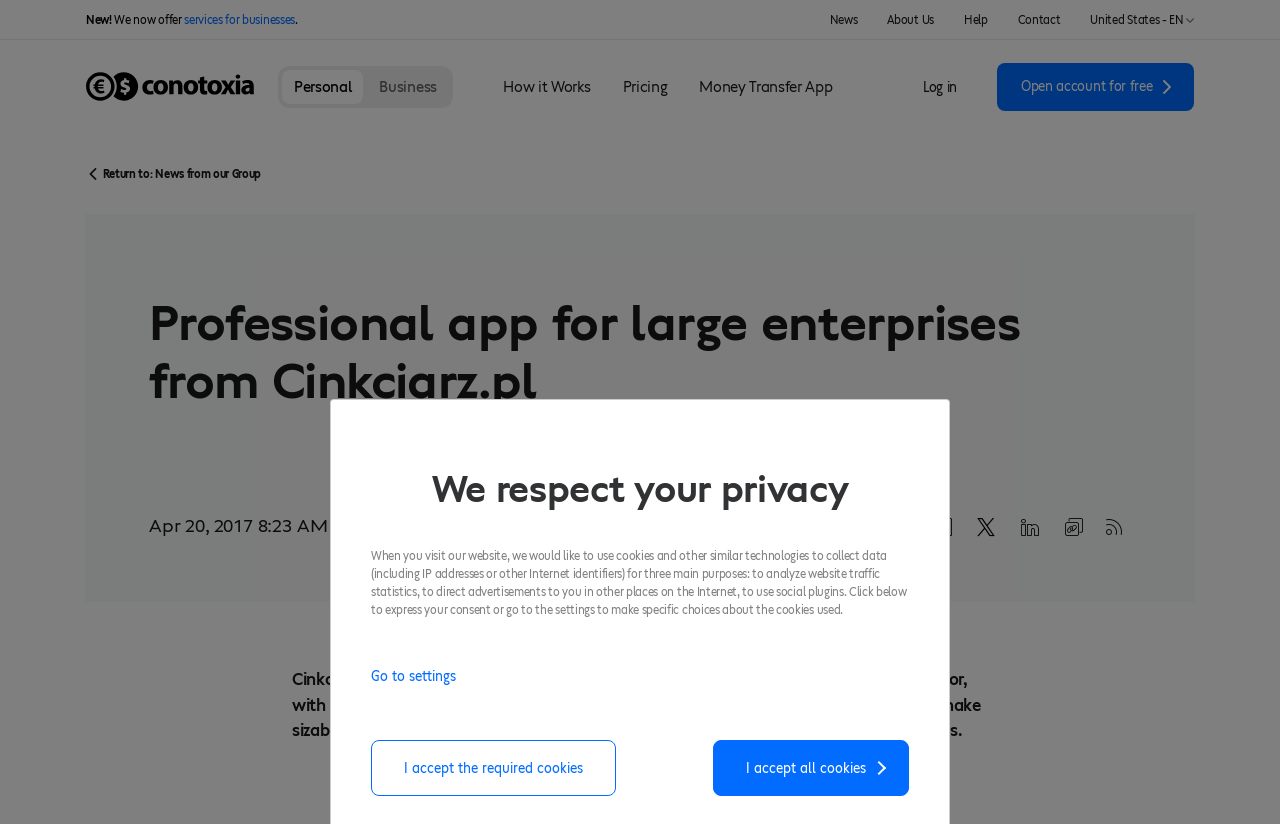Please specify the coordinates of the bounding box for the element that should be clicked to carry out this instruction: "Open account for free". The coordinates must be four float numbers between 0 and 1, formatted as [left, top, right, bottom].

[0.779, 0.076, 0.933, 0.134]